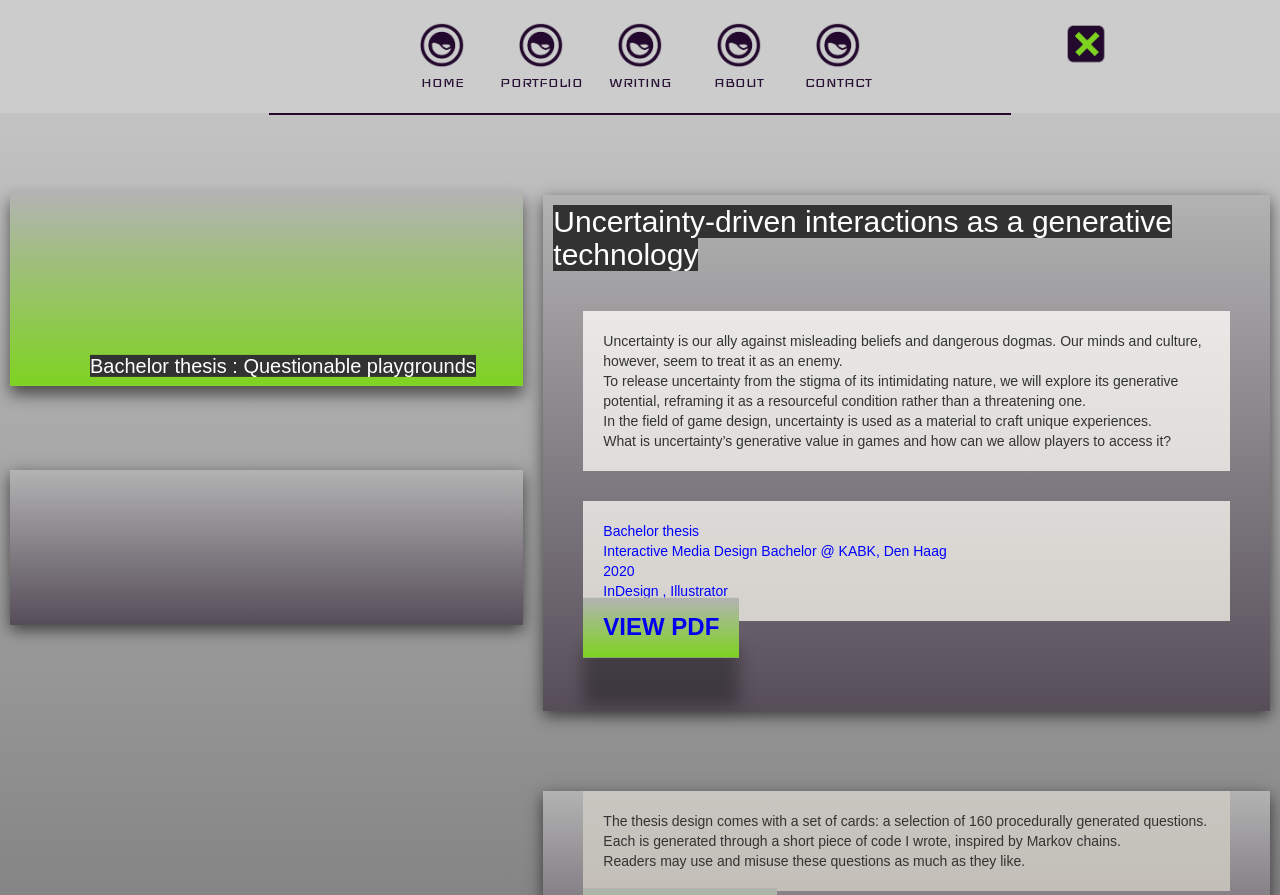What is the name of the design program used?
Based on the image, give a concise answer in the form of a single word or short phrase.

InDesign, Illustrator